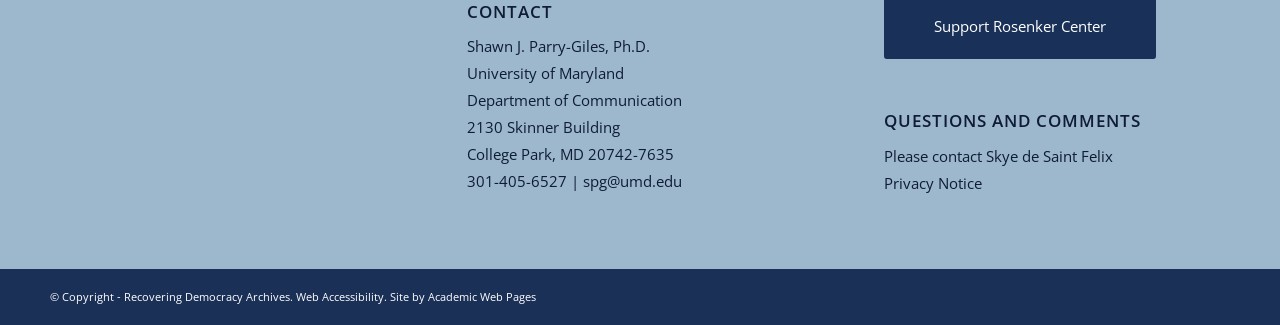What is the building name?
Utilize the information in the image to give a detailed answer to the question.

I found a StaticText element with the text '2130 Skinner Building' located at [0.365, 0.361, 0.484, 0.423]. This text is likely to be the building name.